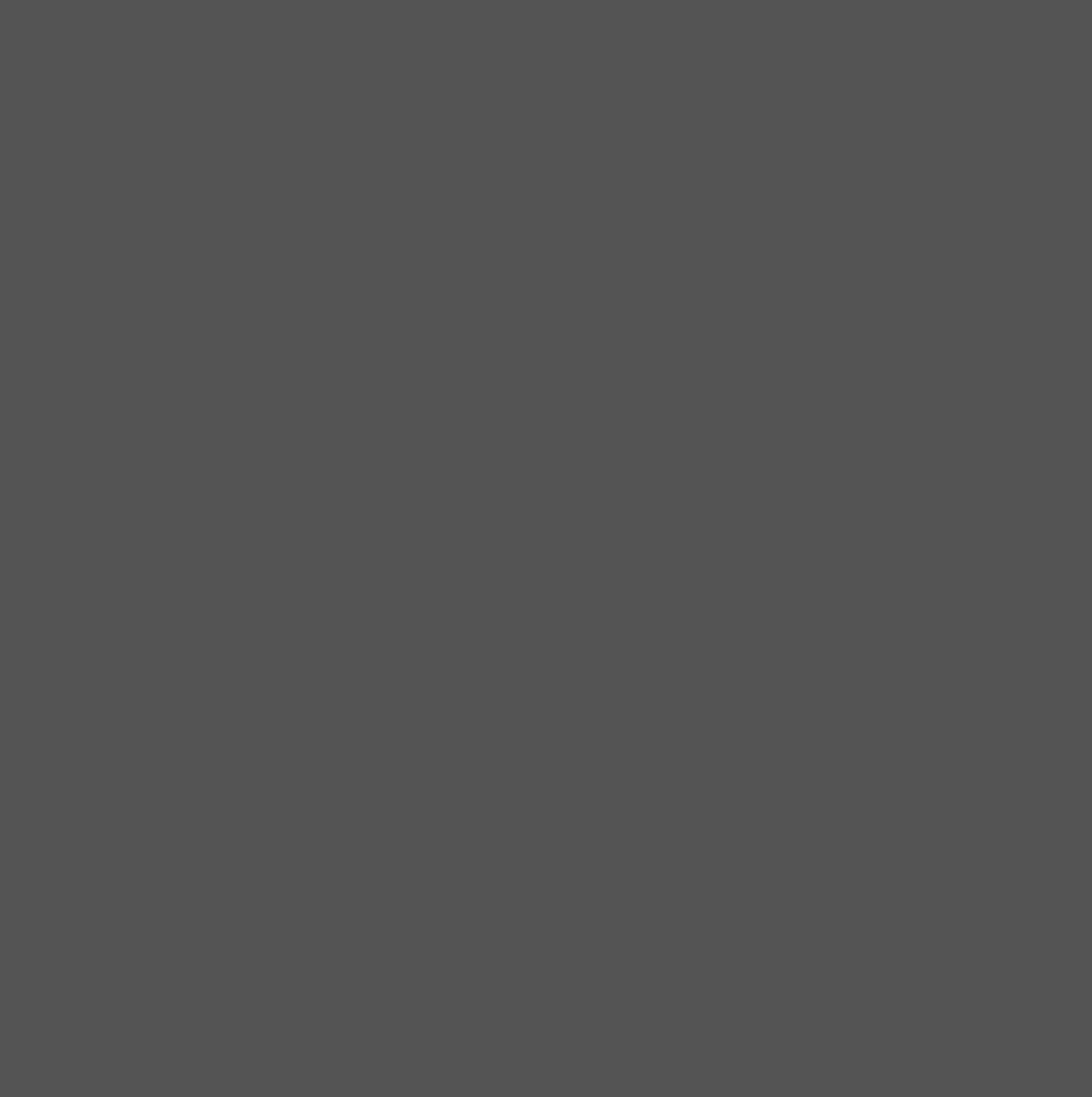Please specify the bounding box coordinates of the region to click in order to perform the following instruction: "Search for news".

None